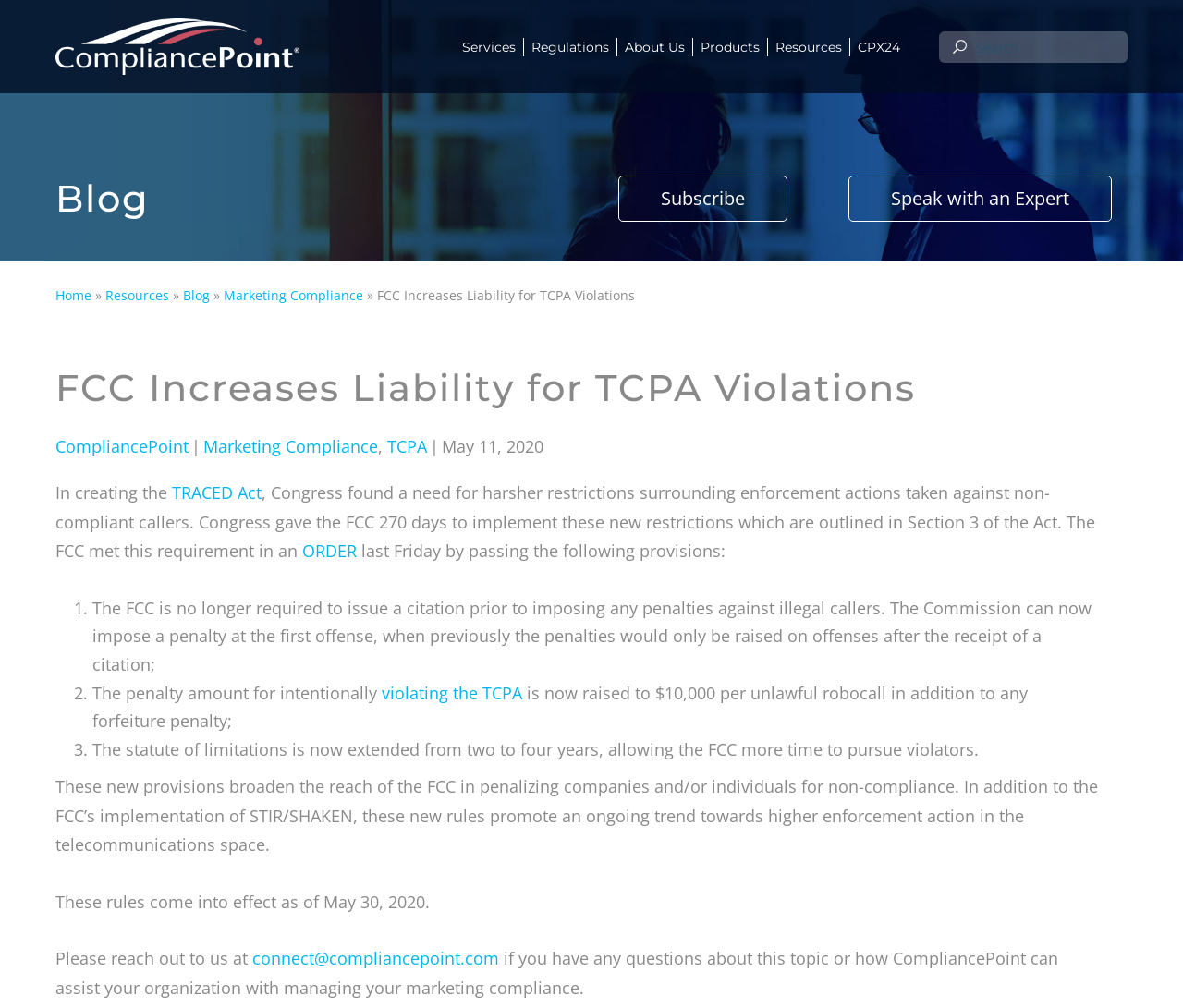What is the email address to contact for questions?
Look at the image and provide a short answer using one word or a phrase.

connect@compliancepoint.com